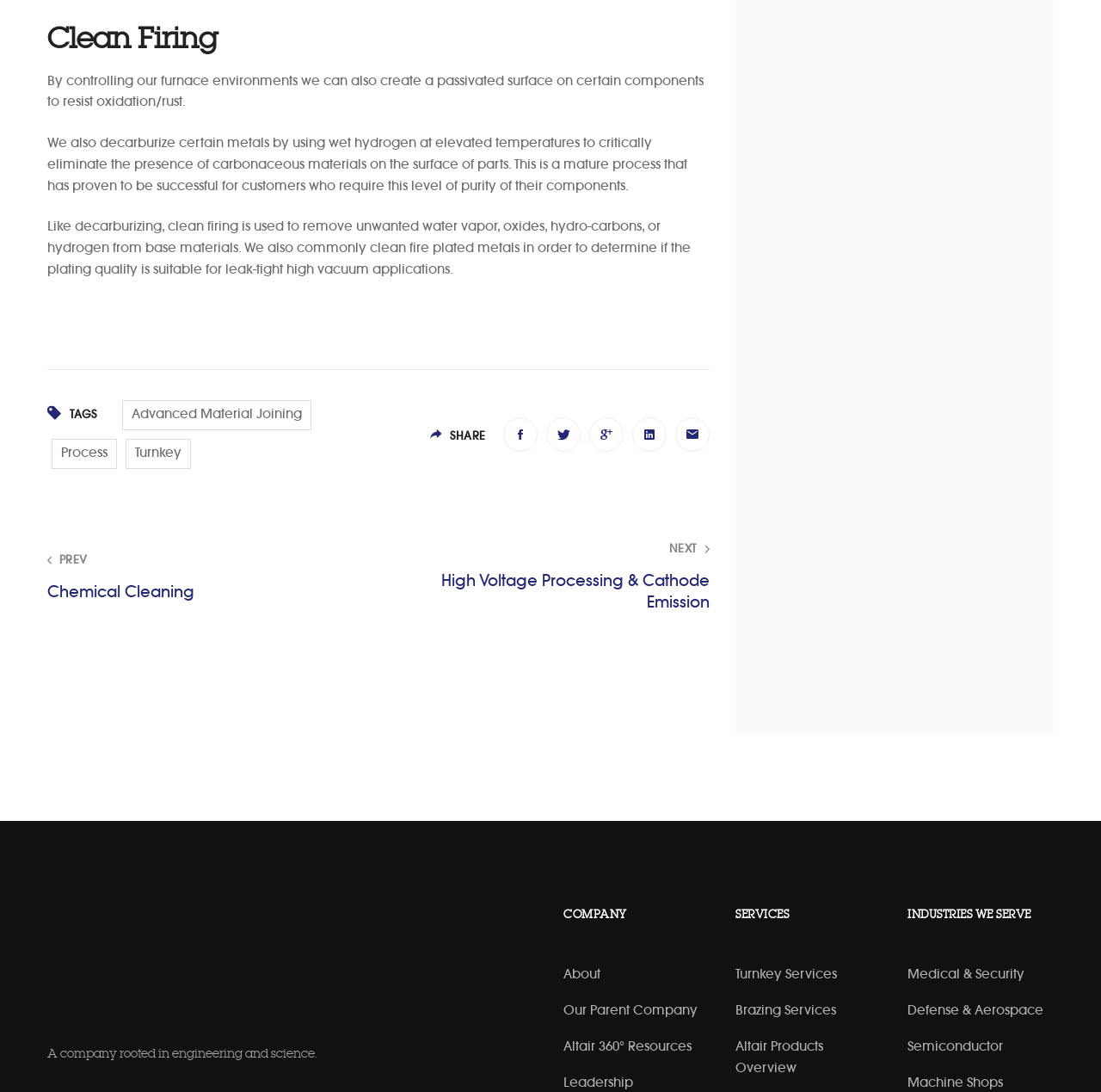Determine the bounding box for the UI element that matches this description: "Altair 360° Resources".

[0.512, 0.944, 0.656, 0.975]